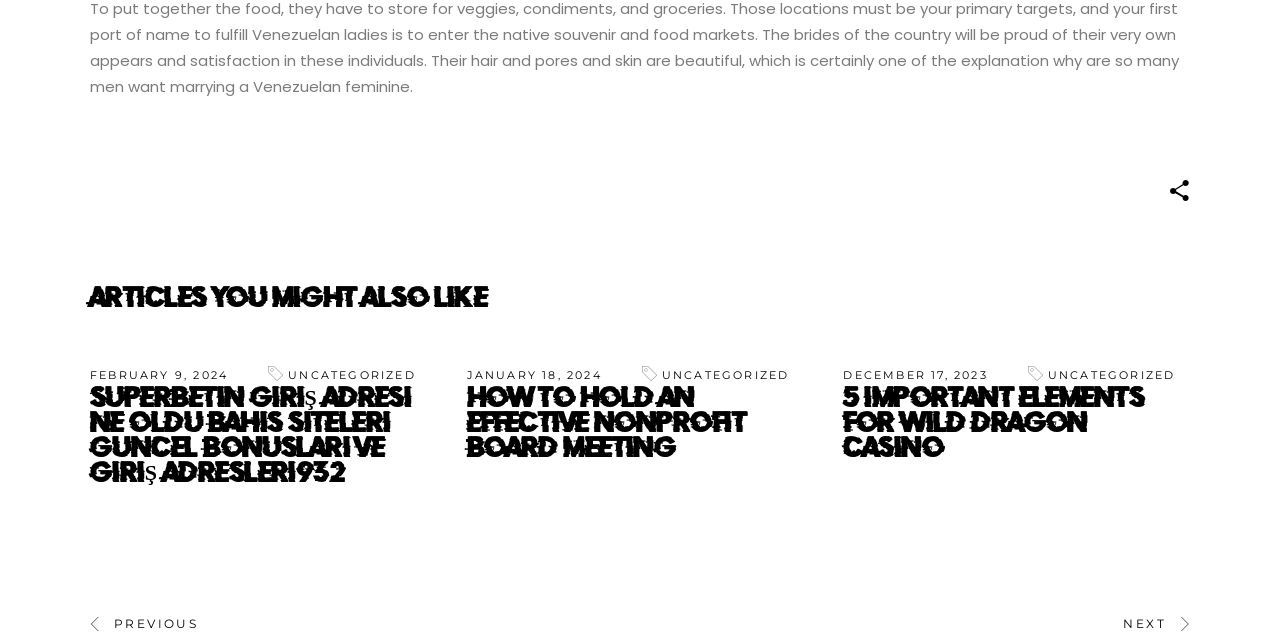Determine the bounding box coordinates of the clickable element necessary to fulfill the instruction: "view article about Süperbetin giriş adresi". Provide the coordinates as four float numbers within the 0 to 1 range, i.e., [left, top, right, bottom].

[0.07, 0.601, 0.321, 0.752]